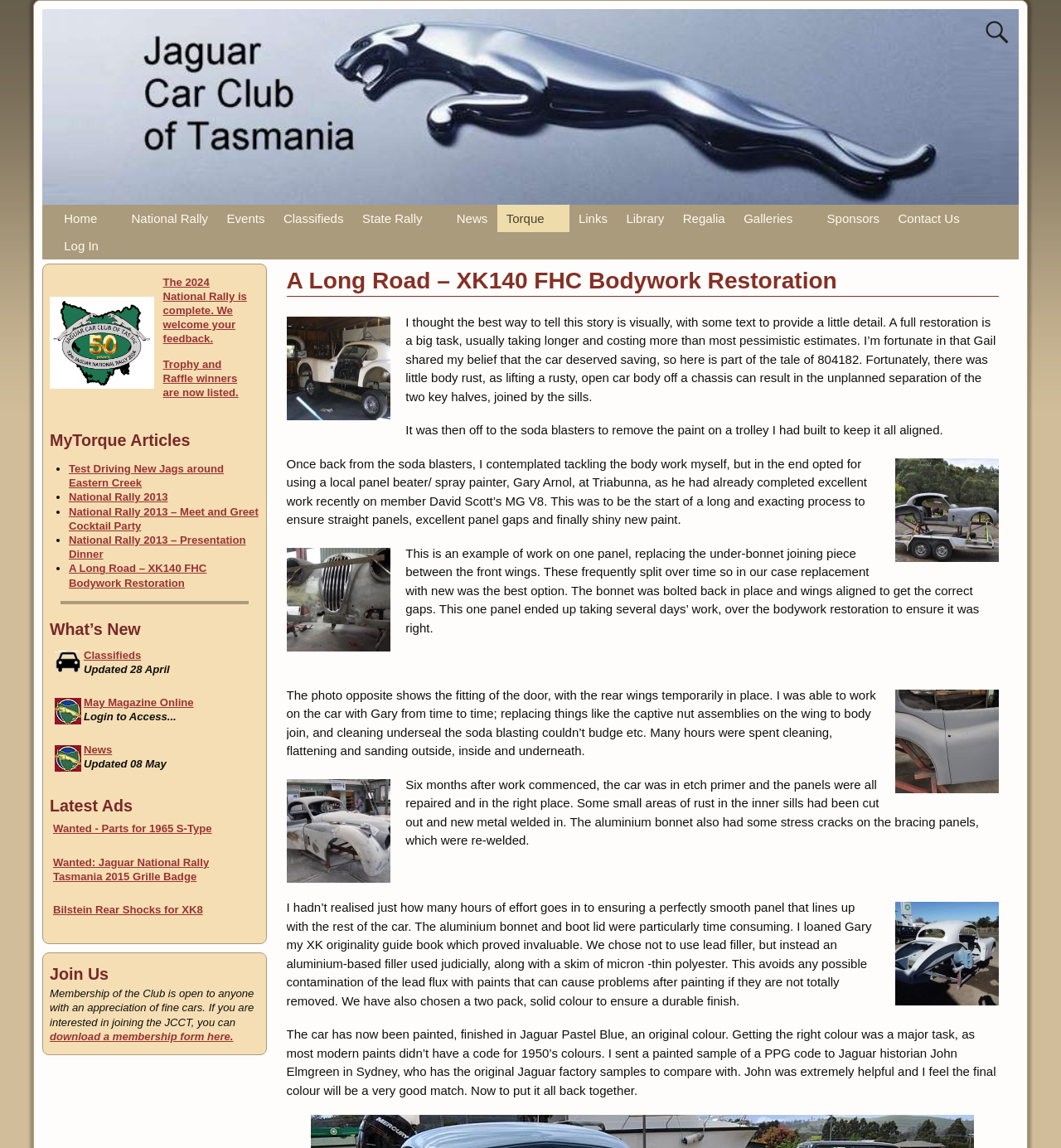Find the bounding box coordinates for the area that must be clicked to perform this action: "view News".

[0.079, 0.607, 0.106, 0.618]